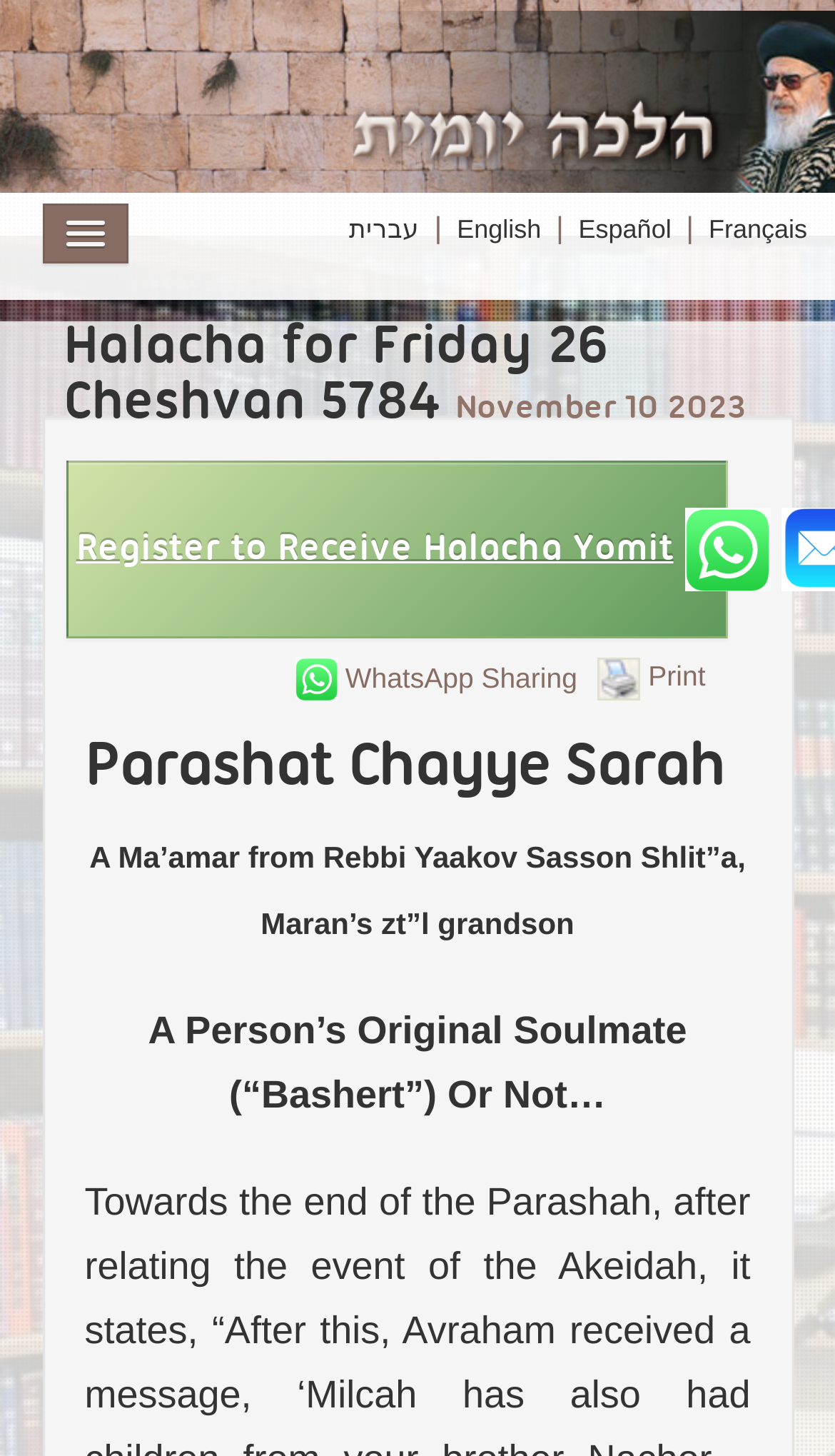Provide the bounding box coordinates for the UI element that is described as: "parent_node: Halacha Search".

[0.051, 0.14, 0.154, 0.181]